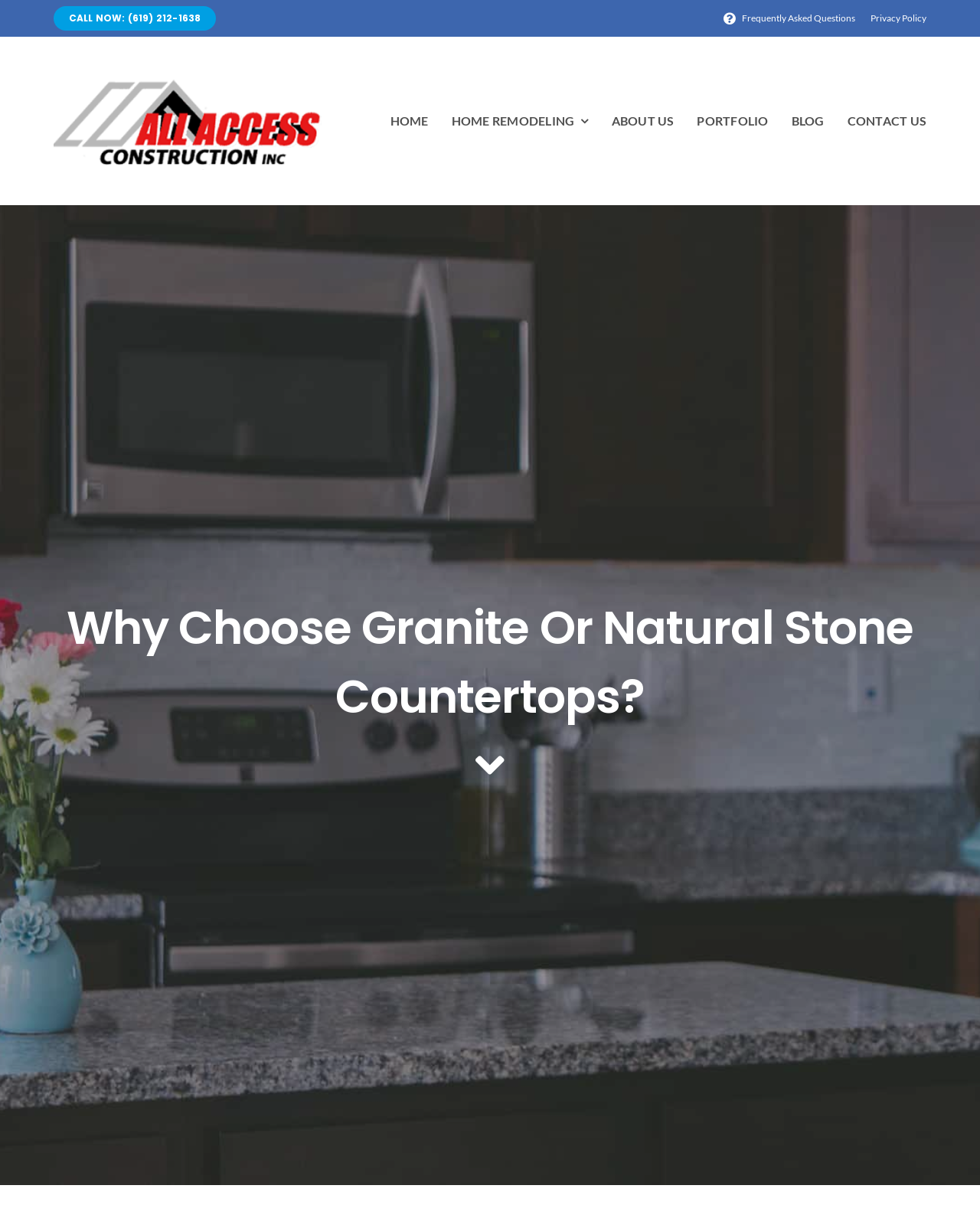How many secondary menu items are available?
Respond to the question with a well-detailed and thorough answer.

The secondary menu items can be found in the 'Plumber Secondary Menu' navigation section, which includes links to 'Frequently Asked Questions' and 'Privacy Policy', and a total of 2 items.